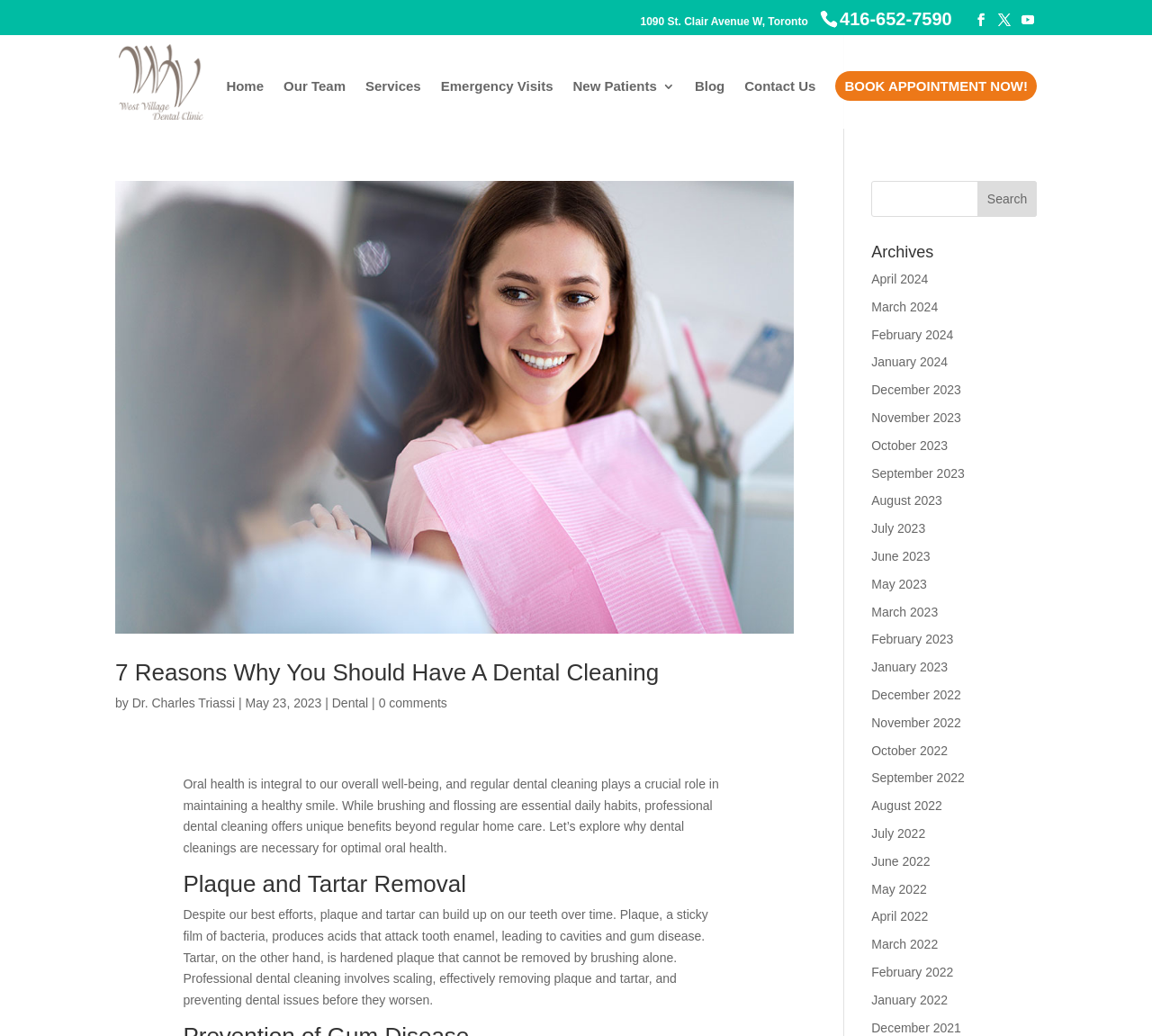Extract the bounding box coordinates of the UI element described by: "Our Team". The coordinates should include four float numbers ranging from 0 to 1, e.g., [left, top, right, bottom].

[0.246, 0.077, 0.3, 0.124]